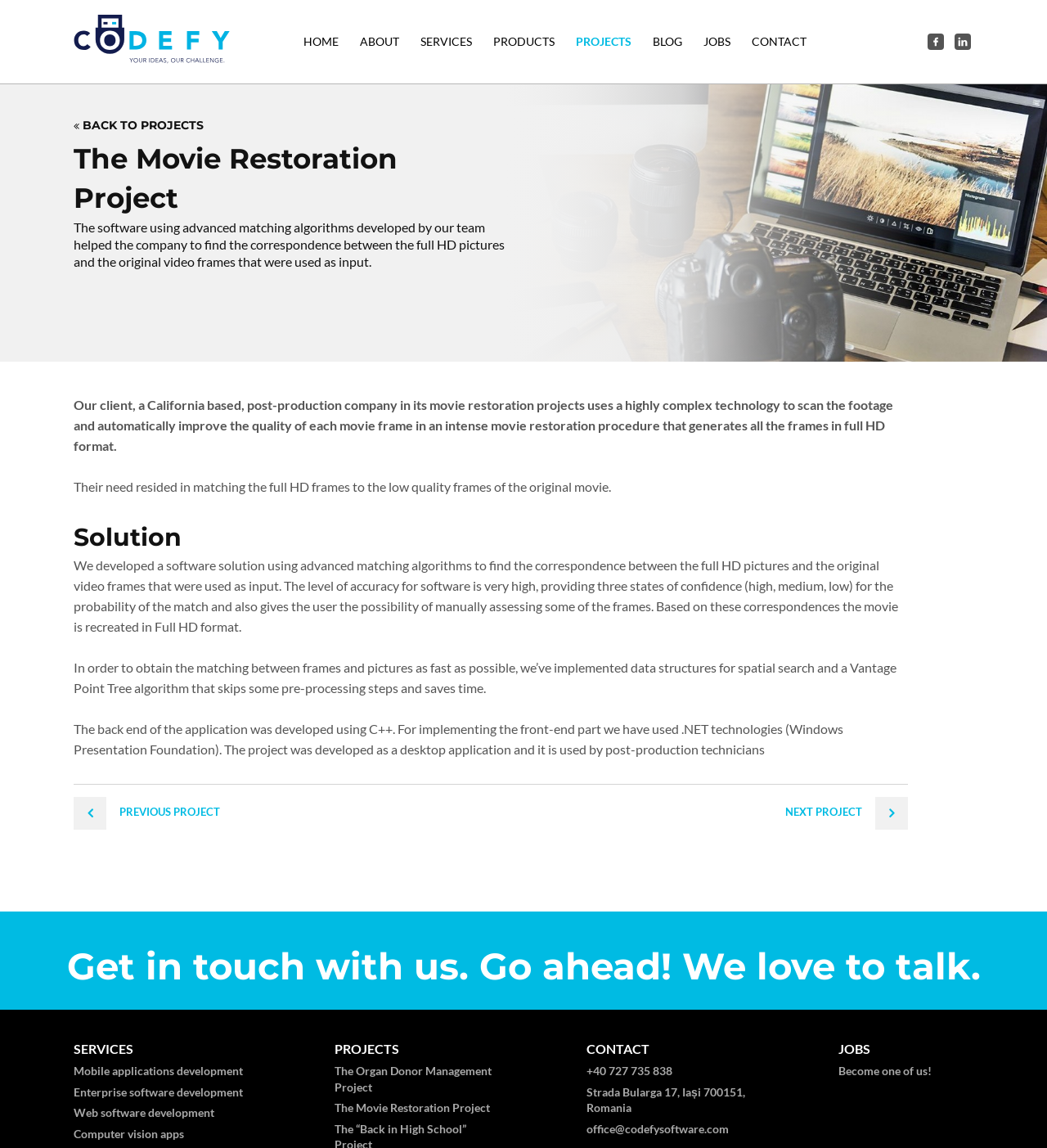Please find the bounding box coordinates of the clickable region needed to complete the following instruction: "View the CONTACT page". The bounding box coordinates must consist of four float numbers between 0 and 1, i.e., [left, top, right, bottom].

[0.718, 0.029, 0.77, 0.043]